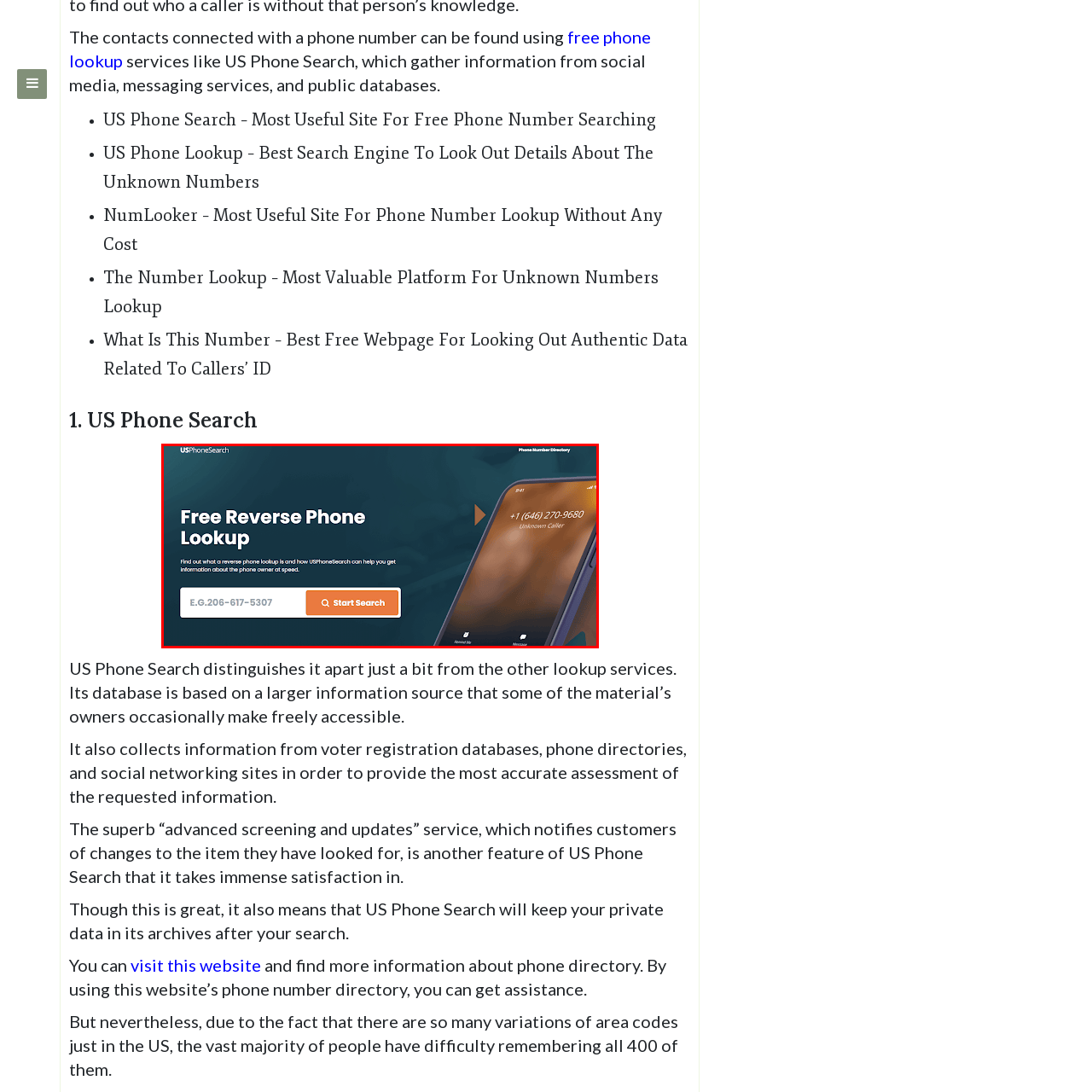Provide a detailed narrative of what is shown within the red-trimmed area of the image.

The image showcases the homepage of US Phone Search, a service dedicated to providing free reverse phone lookup capabilities. Prominently displayed is the bold title "Free Reverse Phone Lookup," inviting users to discover how the service can assist them in identifying unknown callers swiftly. Below the title, a text box suggests entering phone numbers in a sample format (E.G. 206-617-5307) for users to initiate their search. The "Start Search" button stands out, indicating the primary action for users to engage with the service. An illustrative smartphone screen to the right displays a phone number with the label "Unknown Caller," emphasizing the functionality of identifying callers whose information may otherwise be unknown. The background of the design employs a modern aesthetic, enhancing the user-friendly interface of the website.